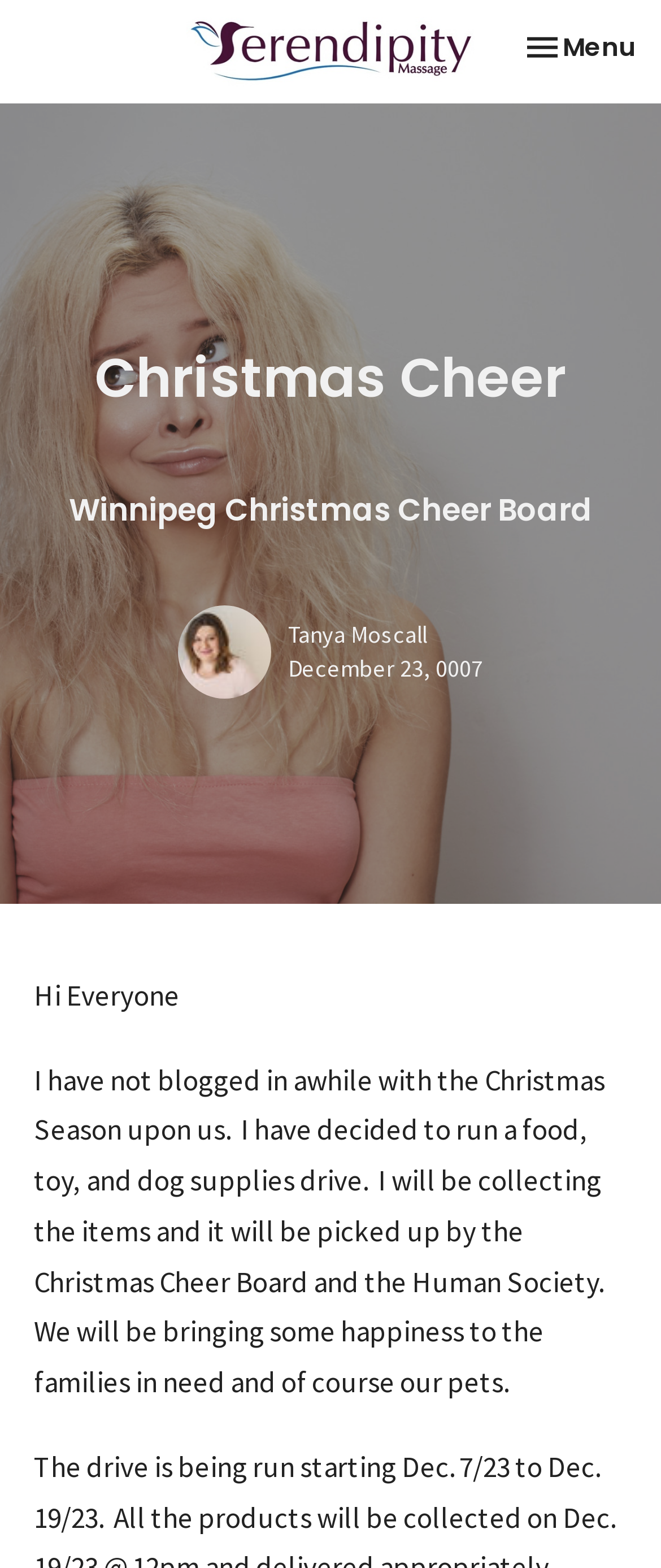Find the bounding box coordinates for the HTML element specified by: "Toggle navigation Menu".

[0.777, 0.011, 0.974, 0.055]